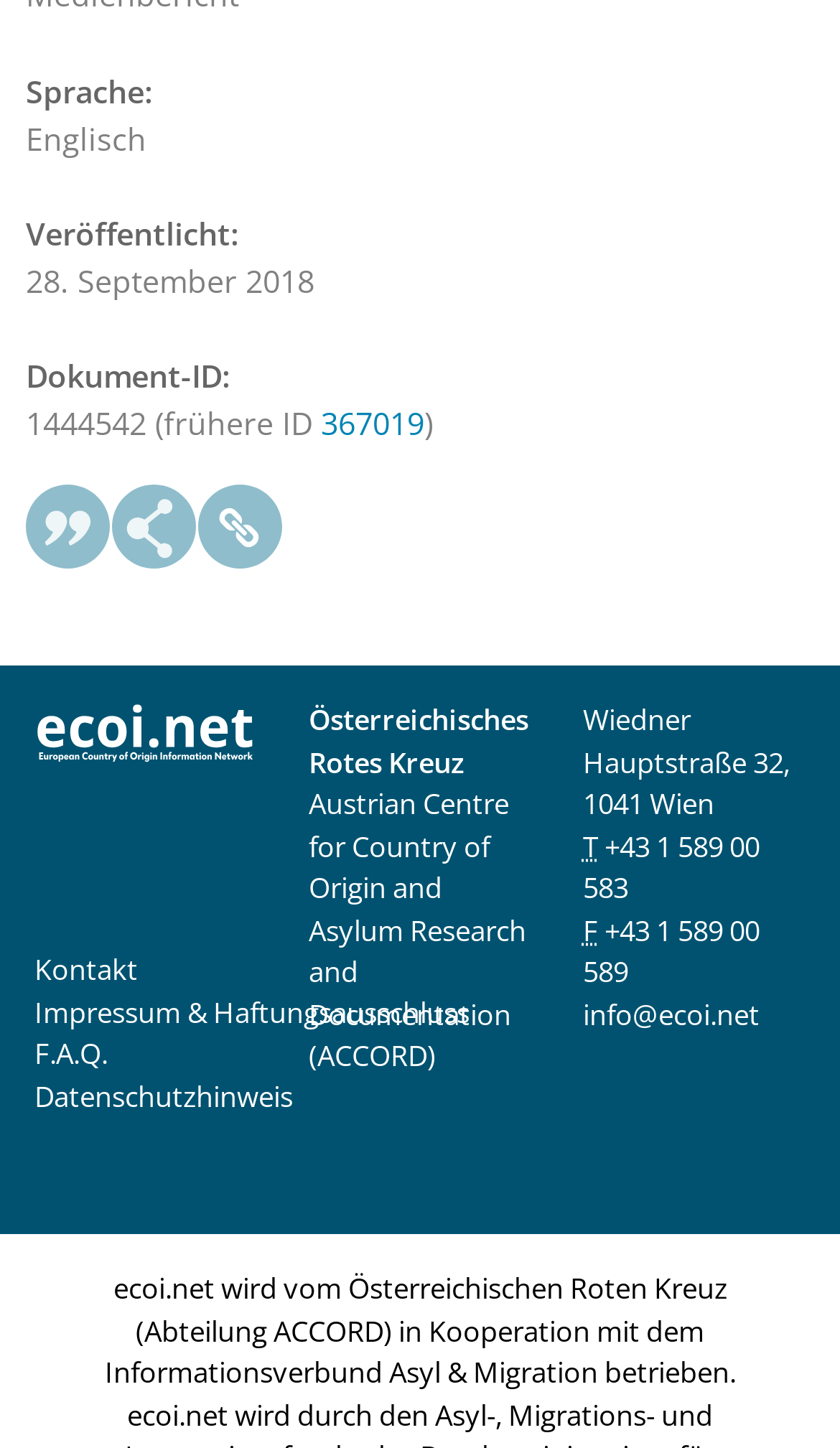What is the document ID?
Examine the image and give a concise answer in one word or a short phrase.

1444542